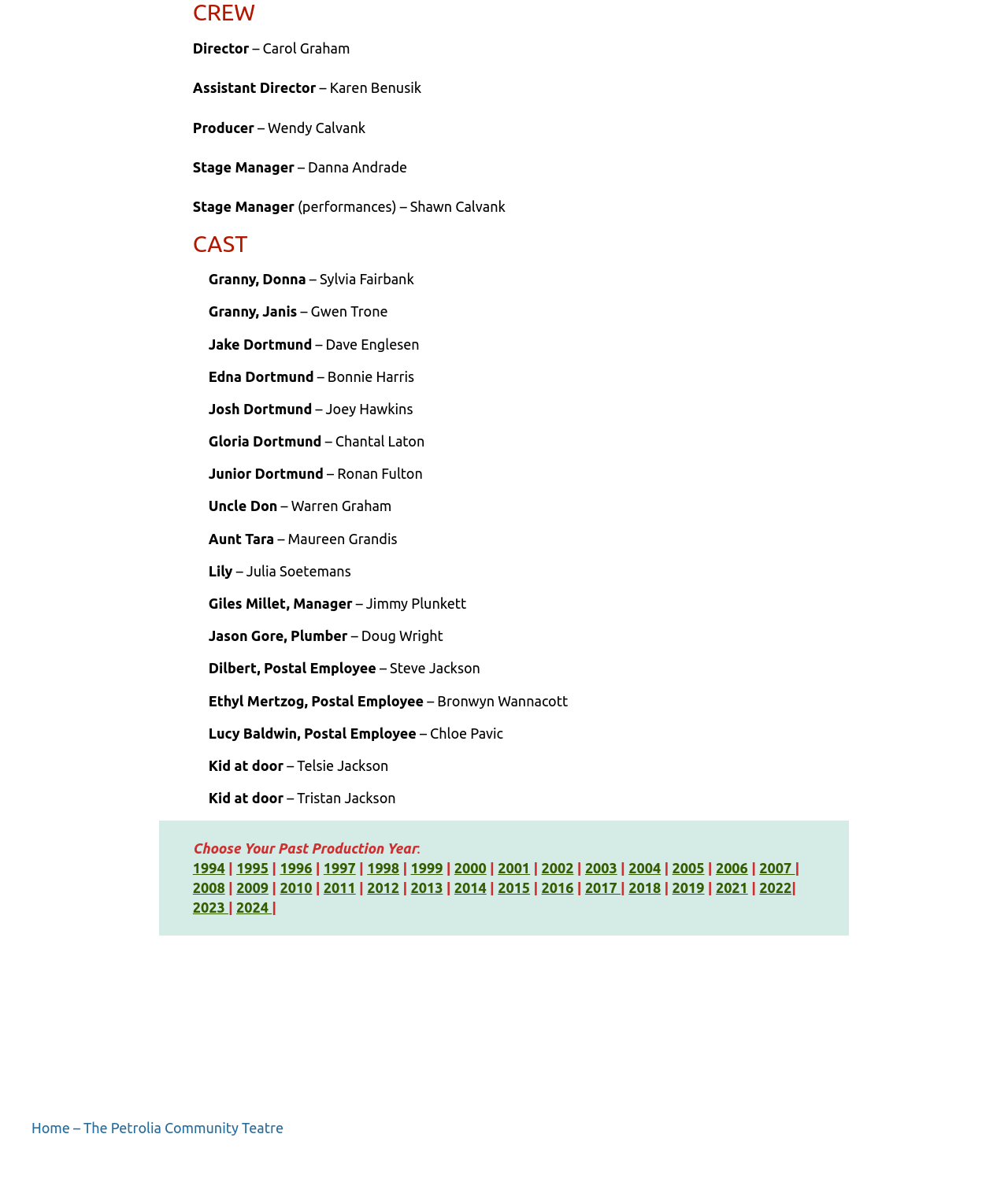Based on the element description alt="Follow us on Facebook", identify the bounding box coordinates for the UI element. The coordinates should be in the format (top-left x, top-left y, bottom-right x, bottom-right y) and within the 0 to 1 range.

[0.905, 0.963, 0.969, 0.977]